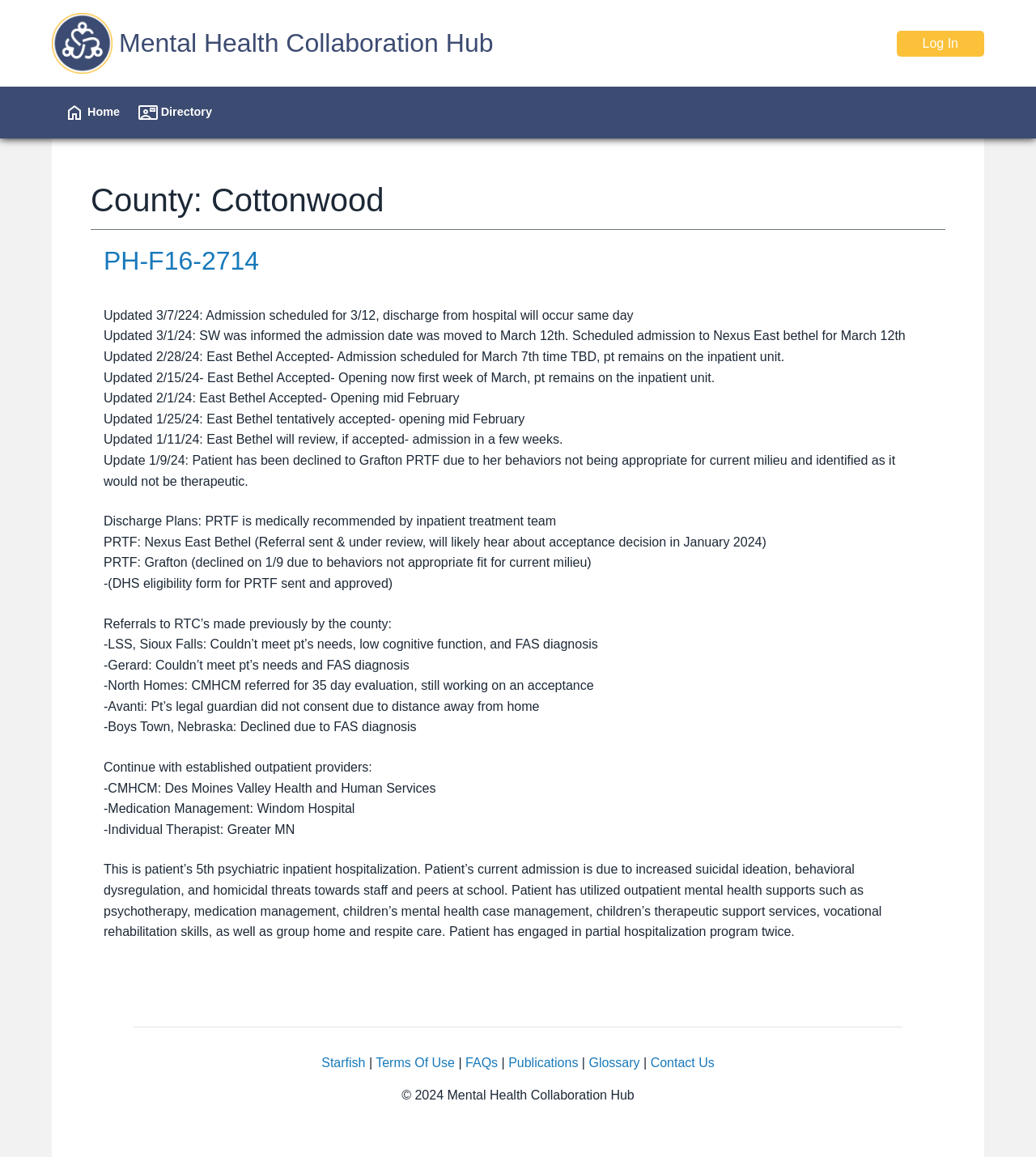Could you provide the bounding box coordinates for the portion of the screen to click to complete this instruction: "Go to home"?

[0.062, 0.075, 0.116, 0.12]